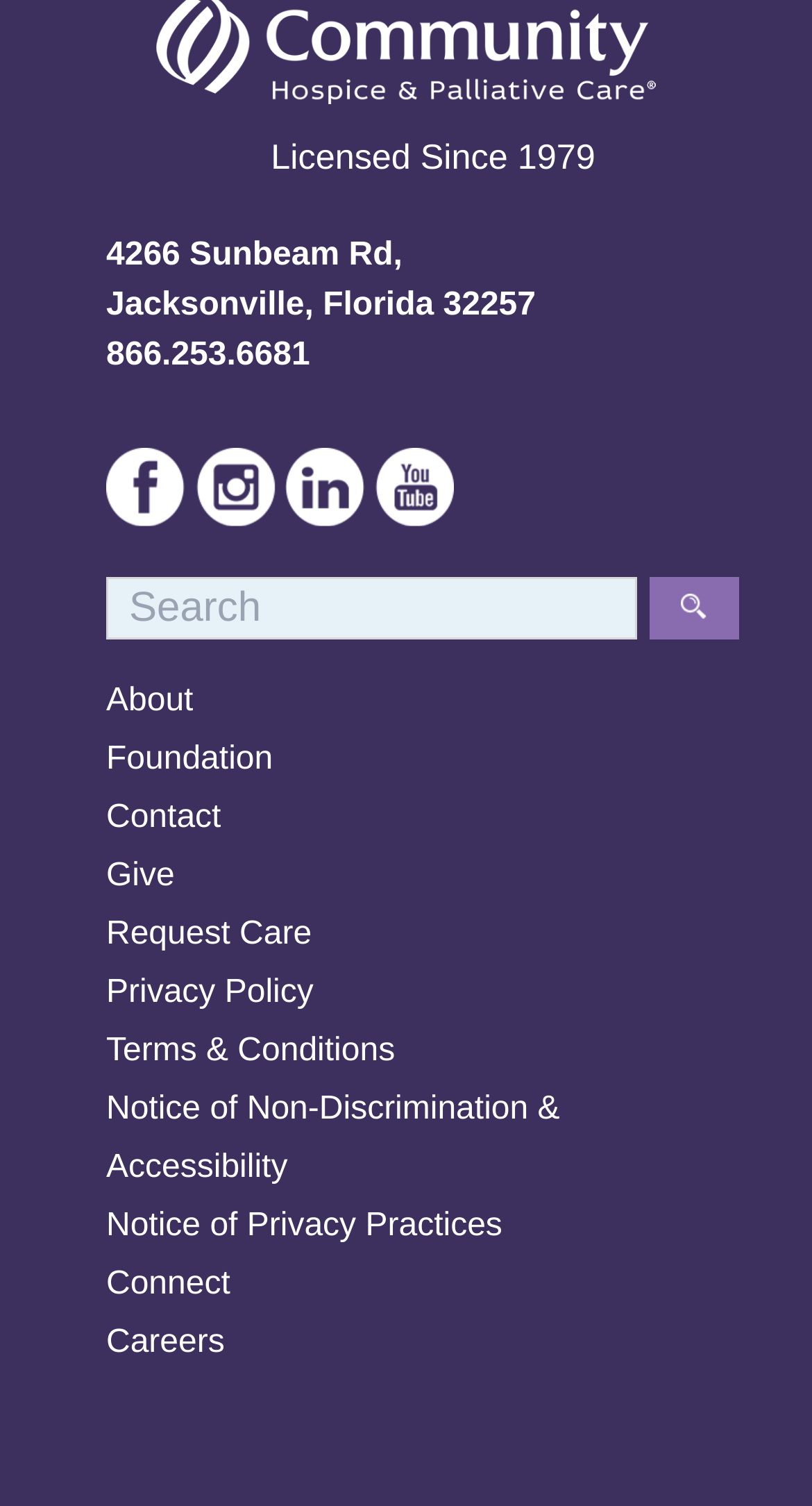Please respond to the question using a single word or phrase:
What social media platforms does the organization have?

Facebook, Instagram, LinkedIn, YouTube